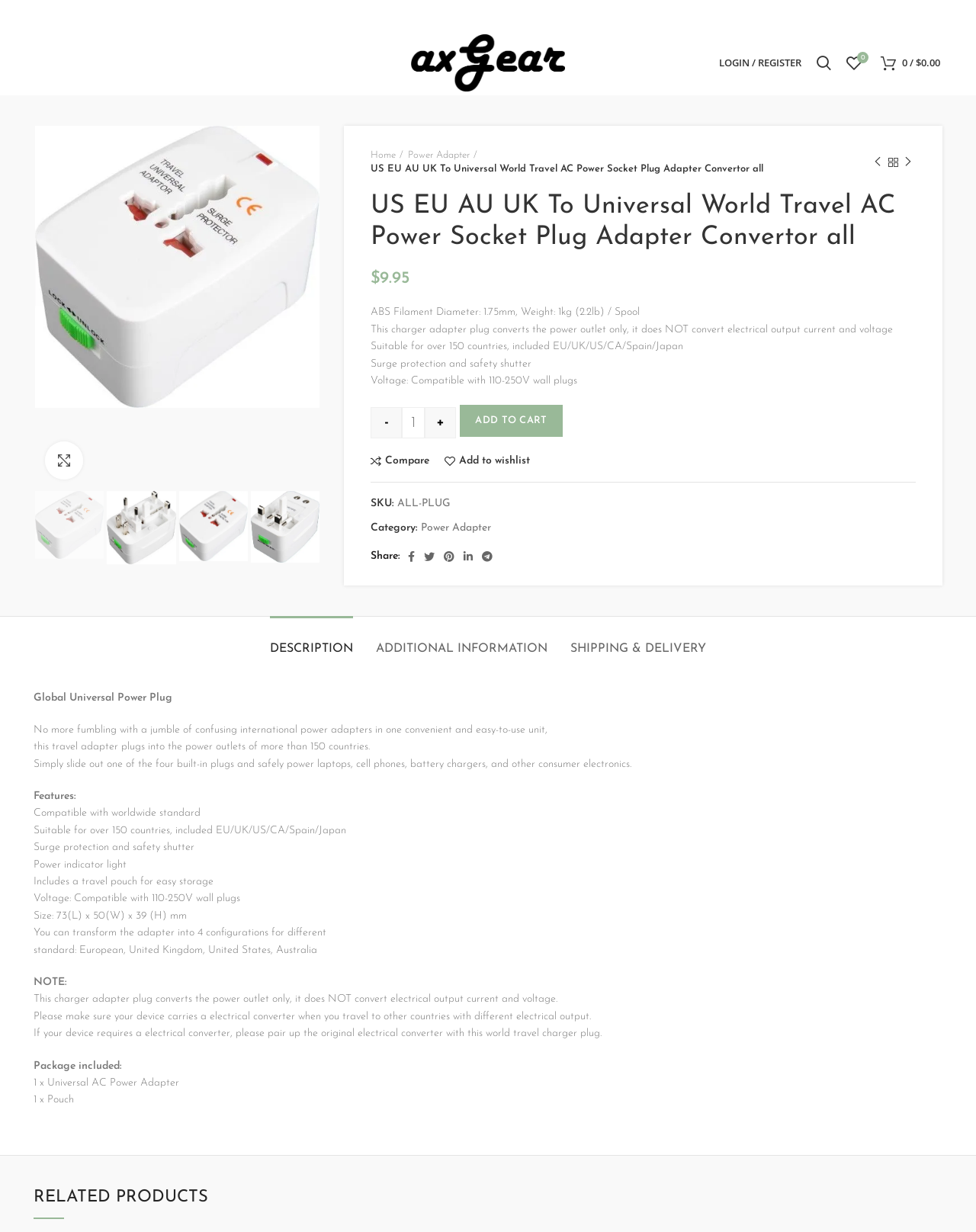Specify the bounding box coordinates of the element's region that should be clicked to achieve the following instruction: "Compare products". The bounding box coordinates consist of four float numbers between 0 and 1, in the format [left, top, right, bottom].

[0.38, 0.37, 0.44, 0.379]